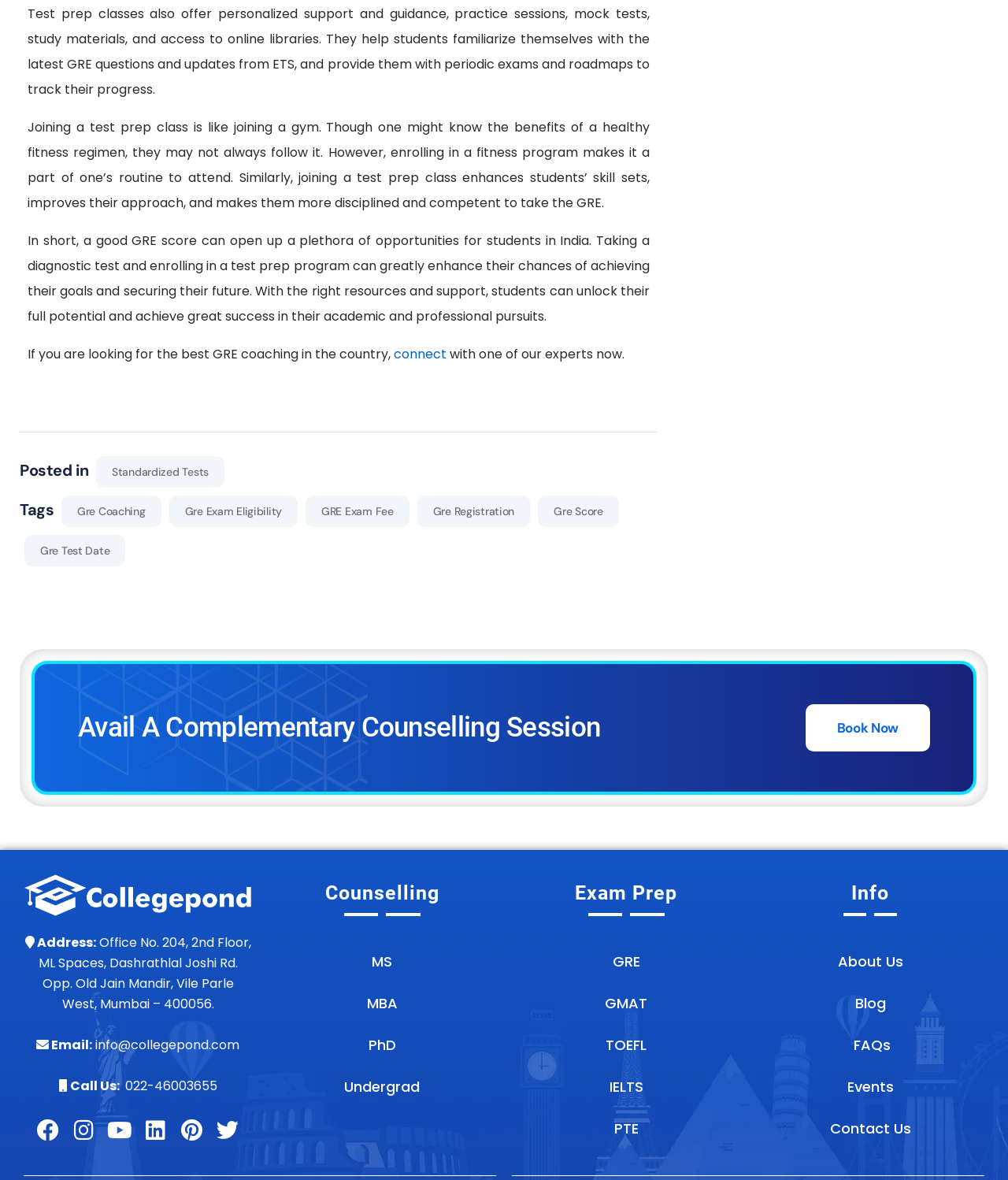Answer briefly with one word or phrase:
What is the purpose of joining a test prep class?

To enhance skills and discipline